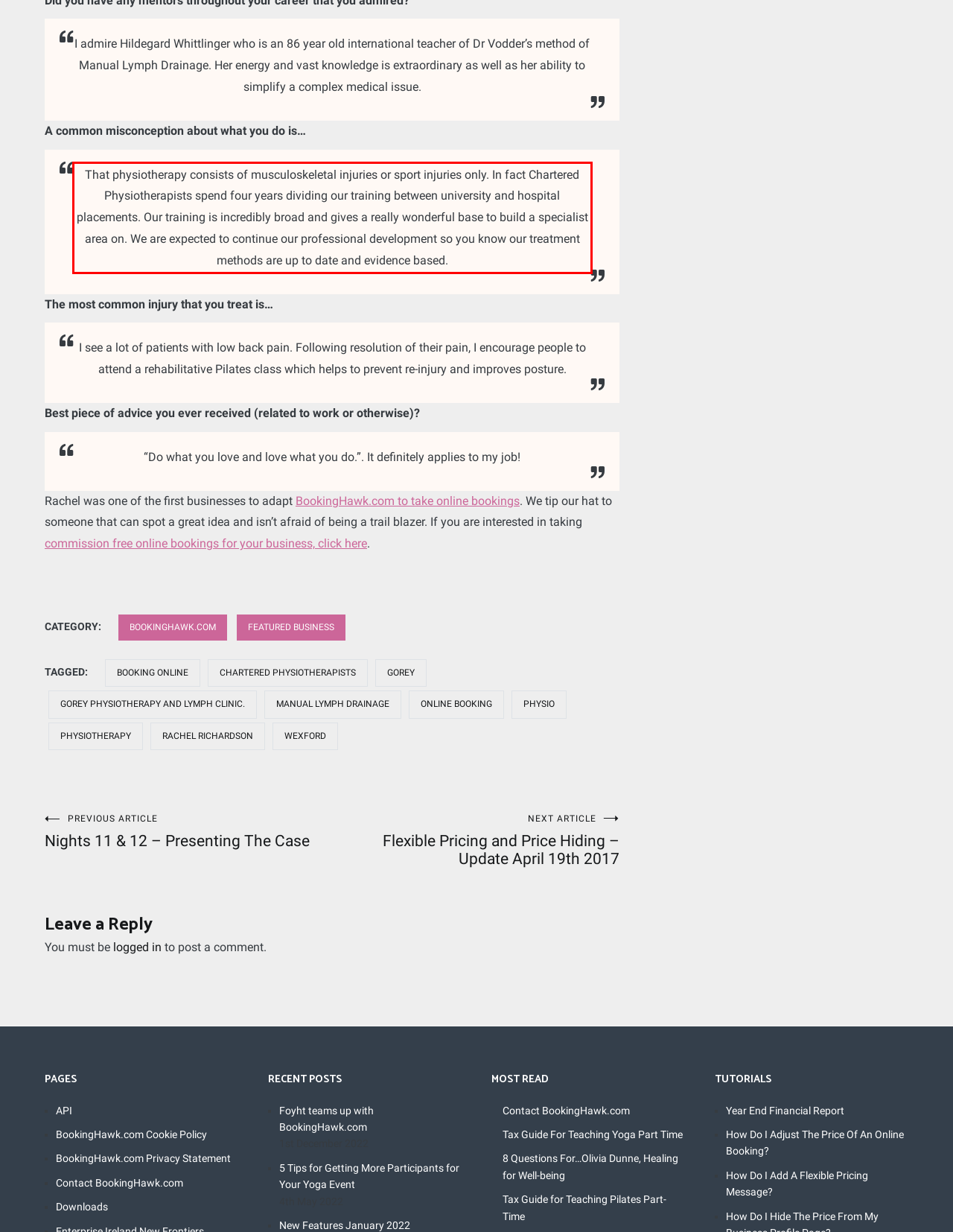Examine the screenshot of the webpage, locate the red bounding box, and generate the text contained within it.

That physiotherapy consists of musculoskeletal injuries or sport injuries only. In fact Chartered Physiotherapists spend four years dividing our training between university and hospital placements. Our training is incredibly broad and gives a really wonderful base to build a specialist area on. We are expected to continue our professional development so you know our treatment methods are up to date and evidence based.